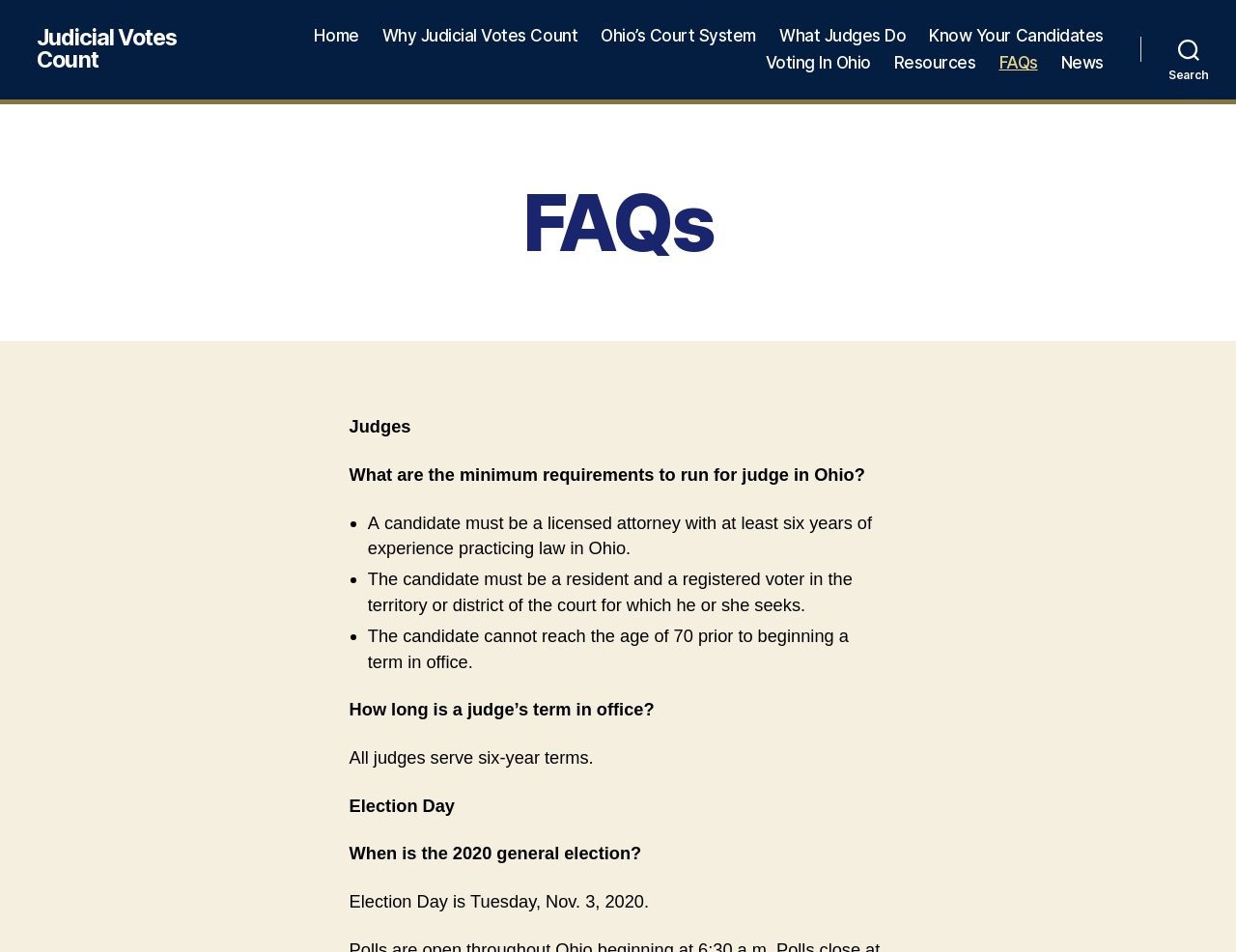Based on the description "Home", find the bounding box of the specified UI element.

[0.254, 0.027, 0.29, 0.048]